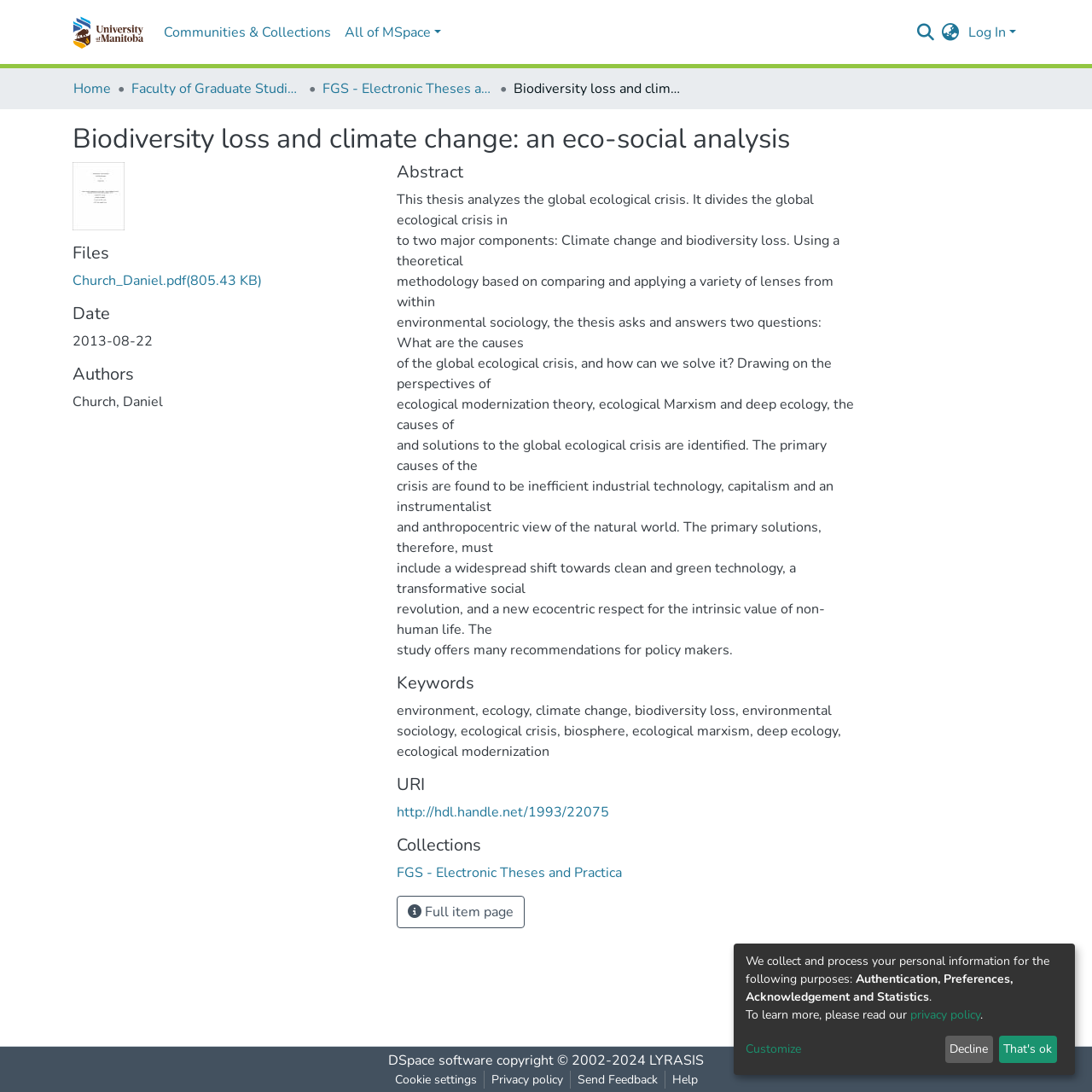Please identify the bounding box coordinates of the element's region that I should click in order to complete the following instruction: "Search for a thesis". The bounding box coordinates consist of four float numbers between 0 and 1, i.e., [left, top, right, bottom].

[0.838, 0.02, 0.858, 0.039]